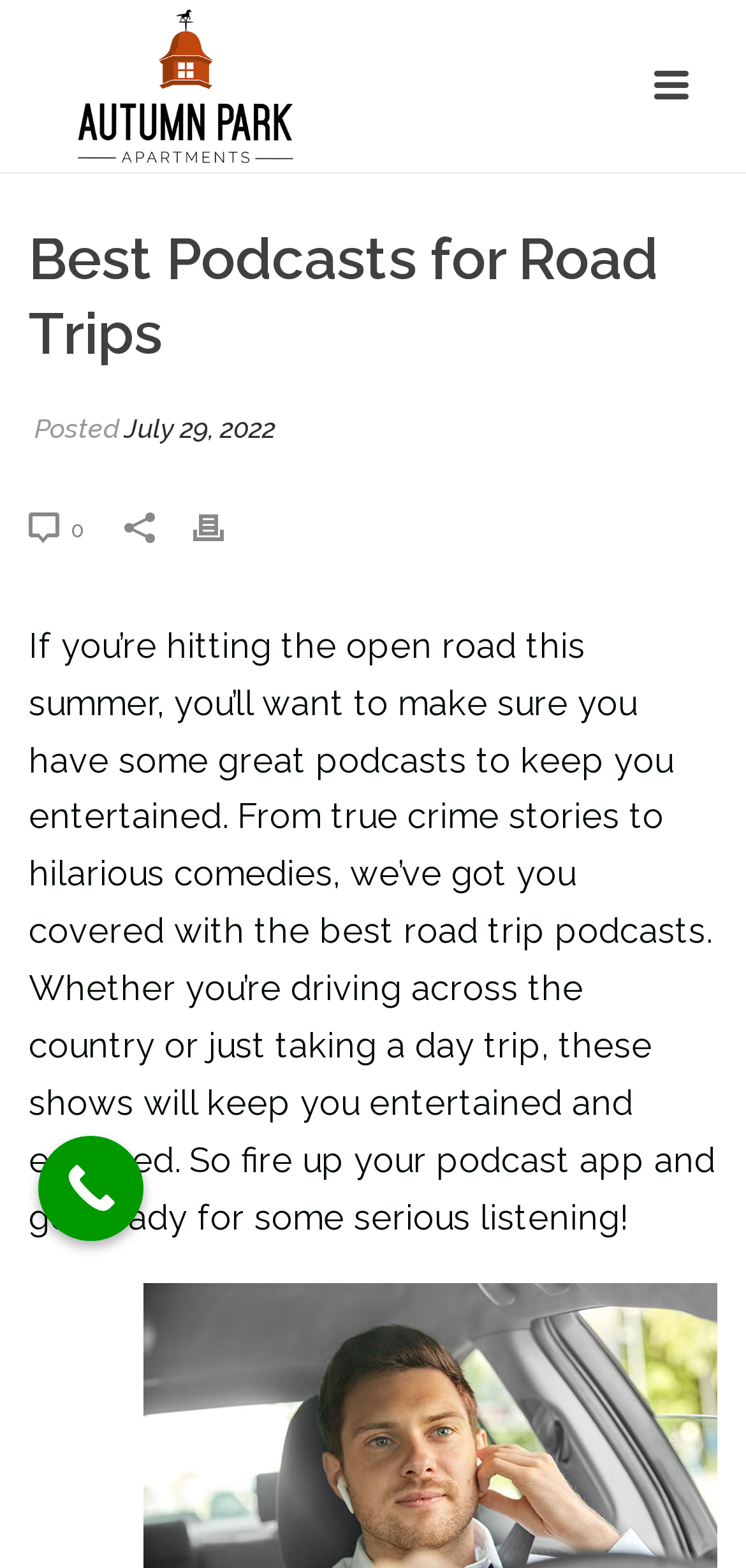What is the purpose of the podcasts?
Please answer the question with a detailed and comprehensive explanation.

The article states that the podcasts are meant to 'keep you entertained and engaged' during road trips, implying that their purpose is to provide entertainment.